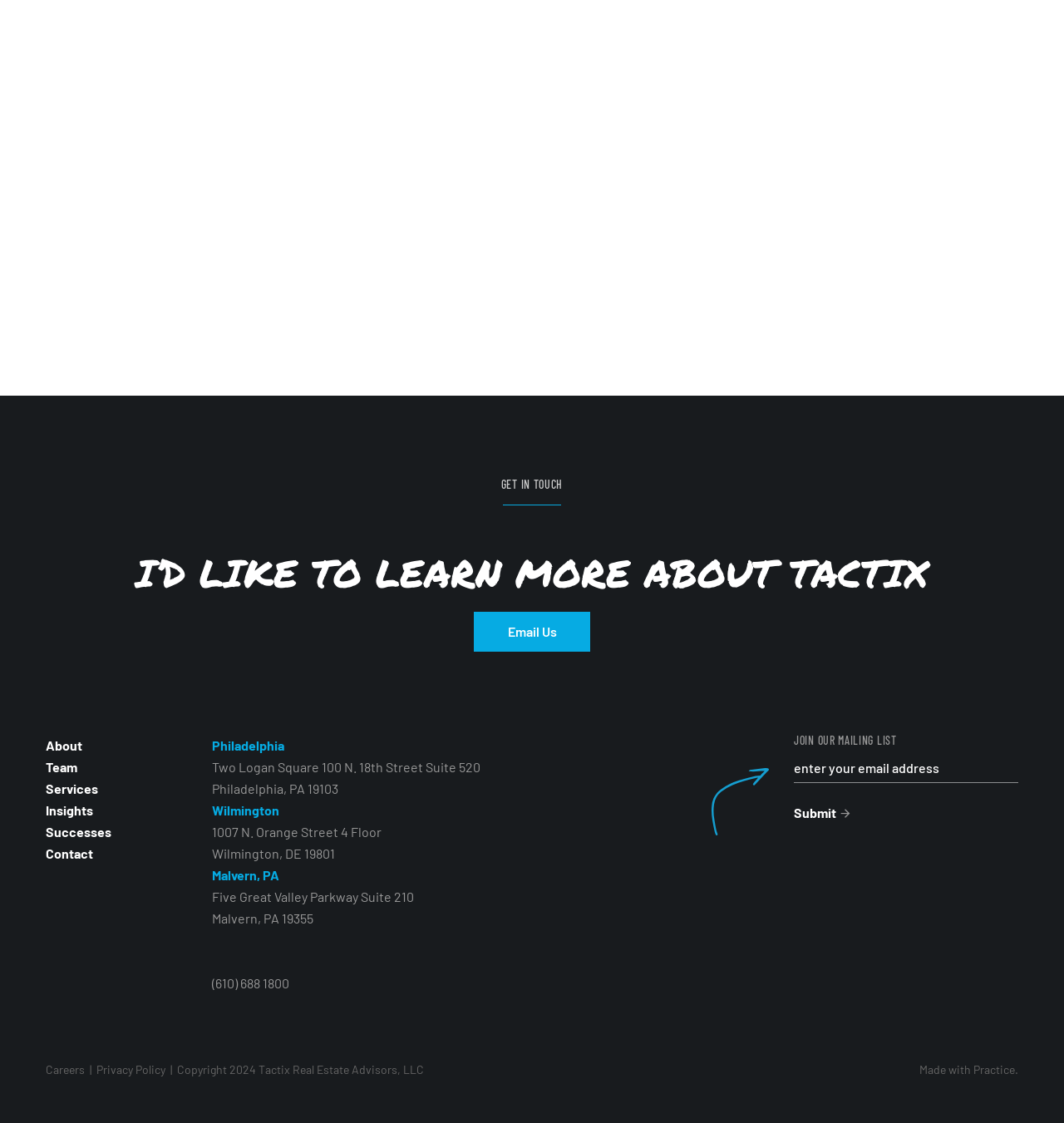Find the bounding box of the UI element described as: "name="input_1" placeholder="Enter your email address"". The bounding box coordinates should be given as four float values between 0 and 1, i.e., [left, top, right, bottom].

[0.746, 0.676, 0.957, 0.697]